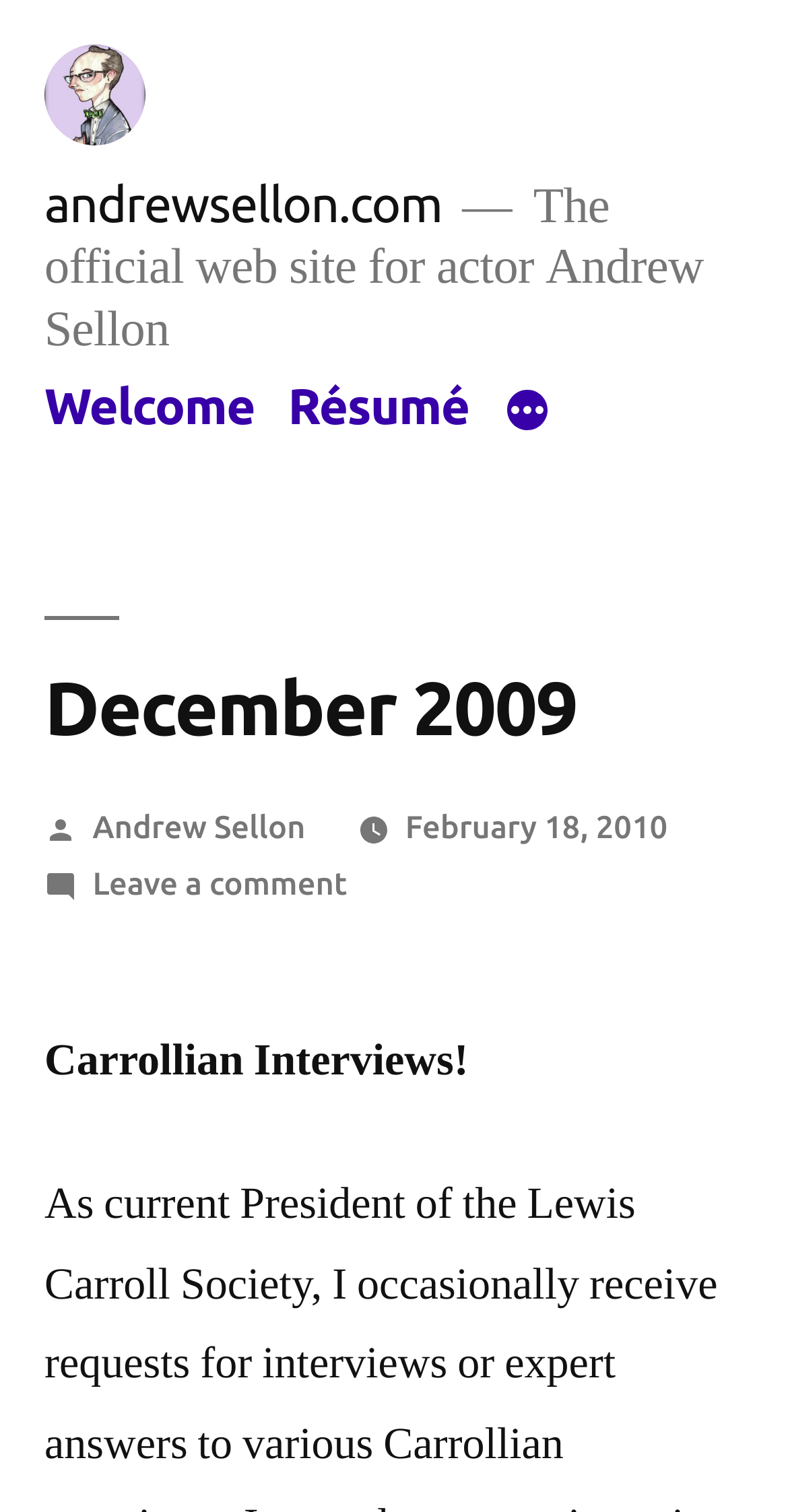Pinpoint the bounding box coordinates of the area that should be clicked to complete the following instruction: "view resume". The coordinates must be given as four float numbers between 0 and 1, i.e., [left, top, right, bottom].

[0.365, 0.25, 0.595, 0.287]